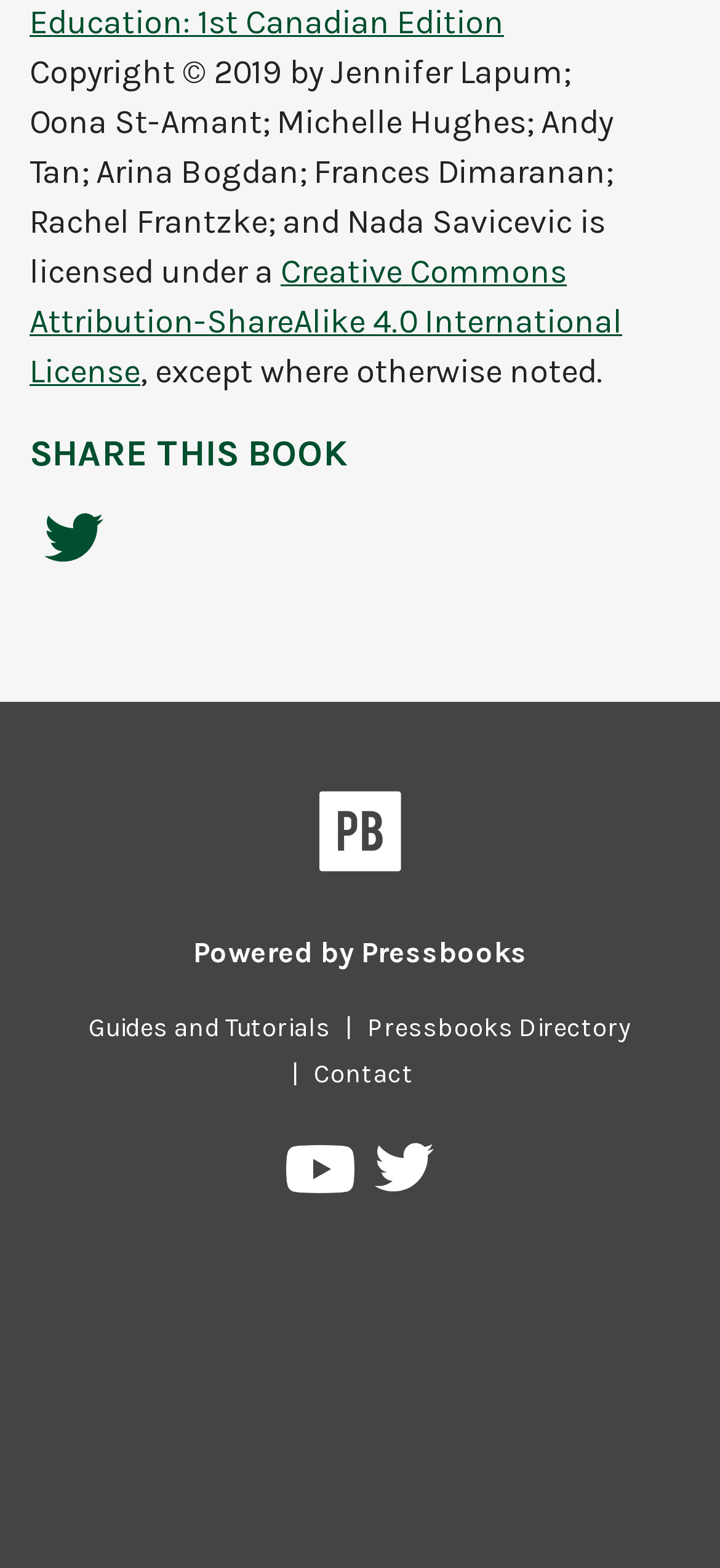Identify the bounding box for the described UI element: "parent_node: Powered by Pressbooks title="Pressbooks"".

[0.442, 0.504, 0.558, 0.566]